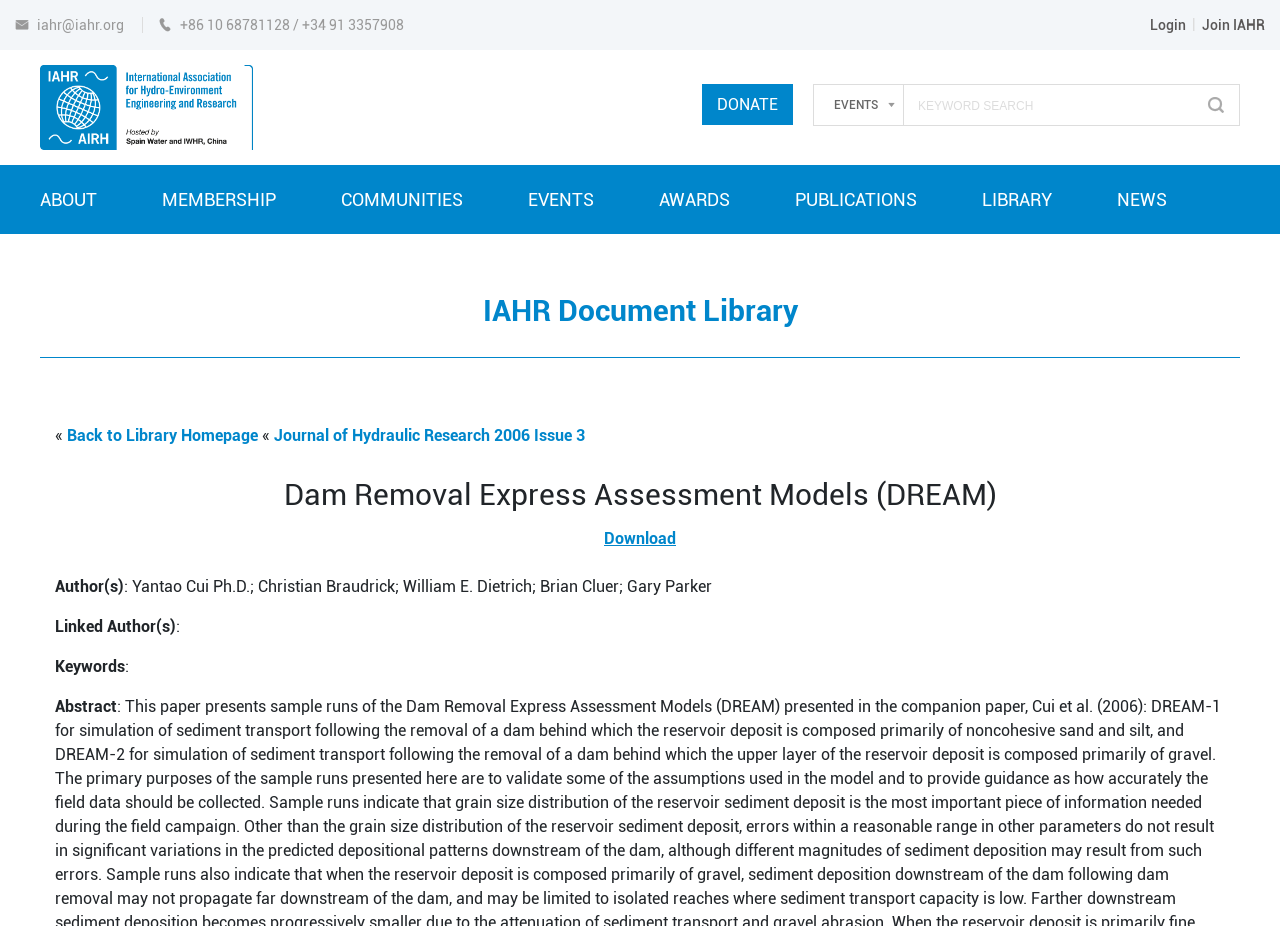Find the bounding box coordinates of the element to click in order to complete the given instruction: "contact us."

None